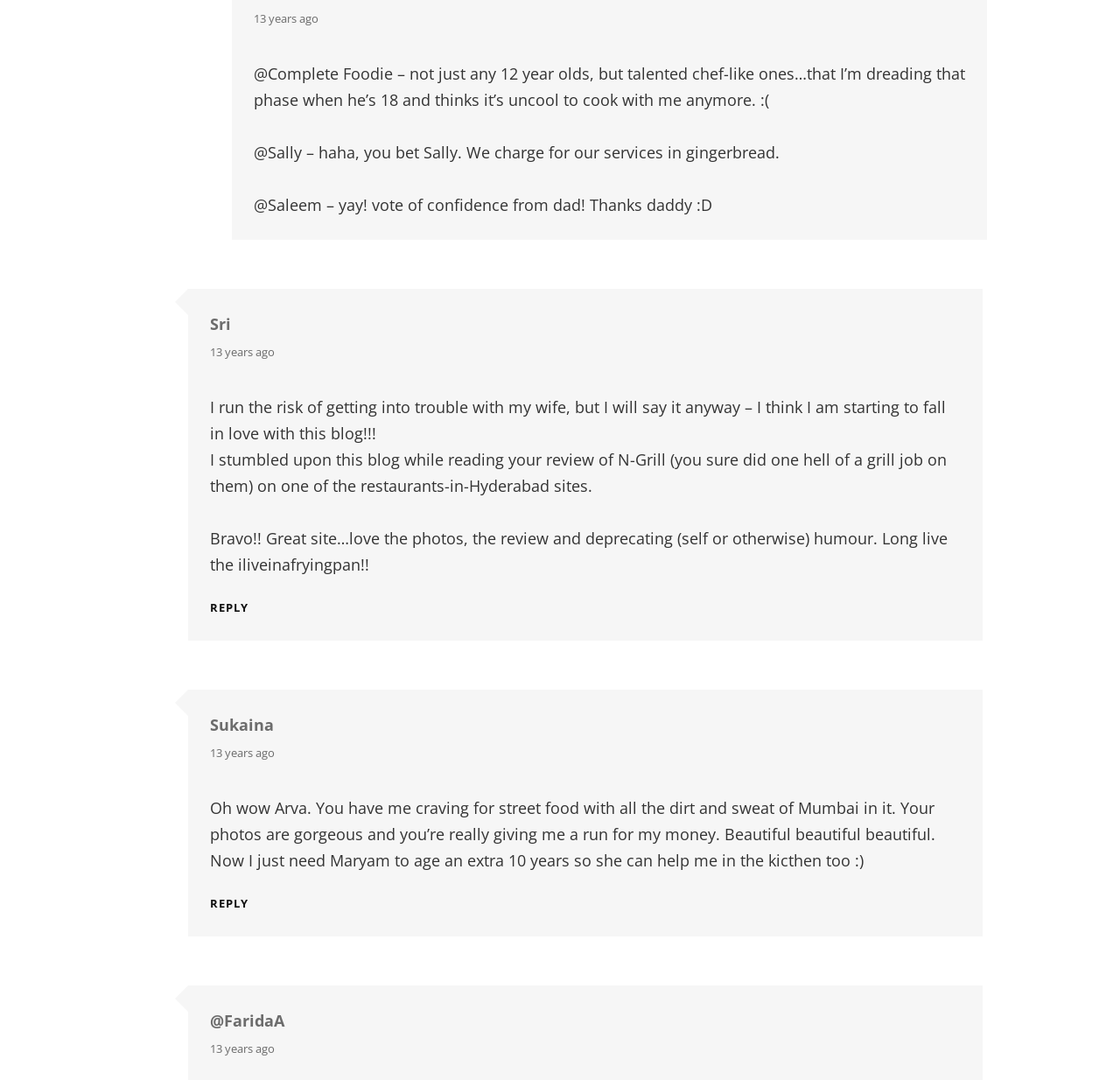Provide a single word or phrase to answer the given question: 
How many years ago was the second comment posted?

13 years ago